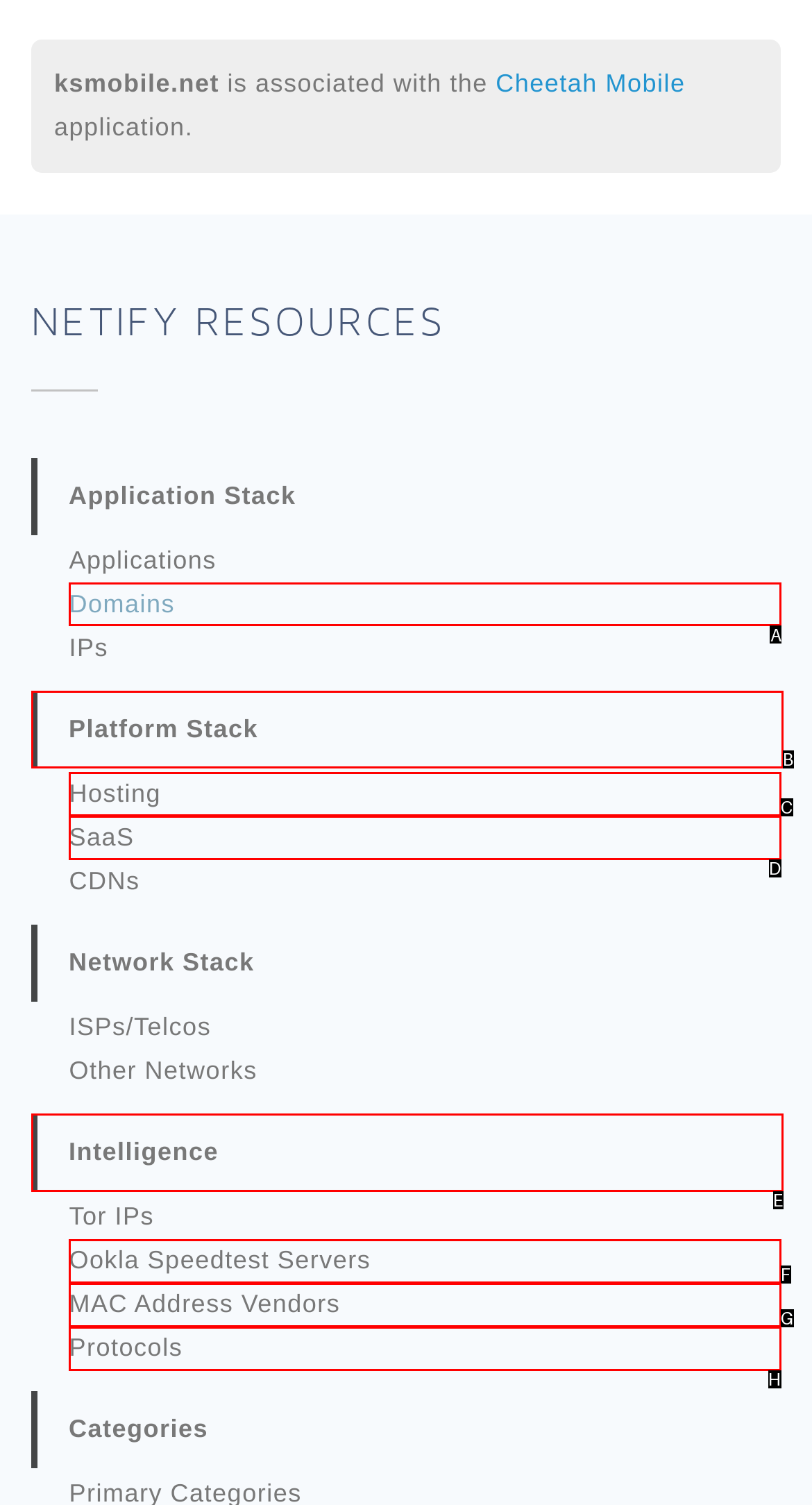Identify the correct option to click in order to accomplish the task: go to domains Provide your answer with the letter of the selected choice.

A